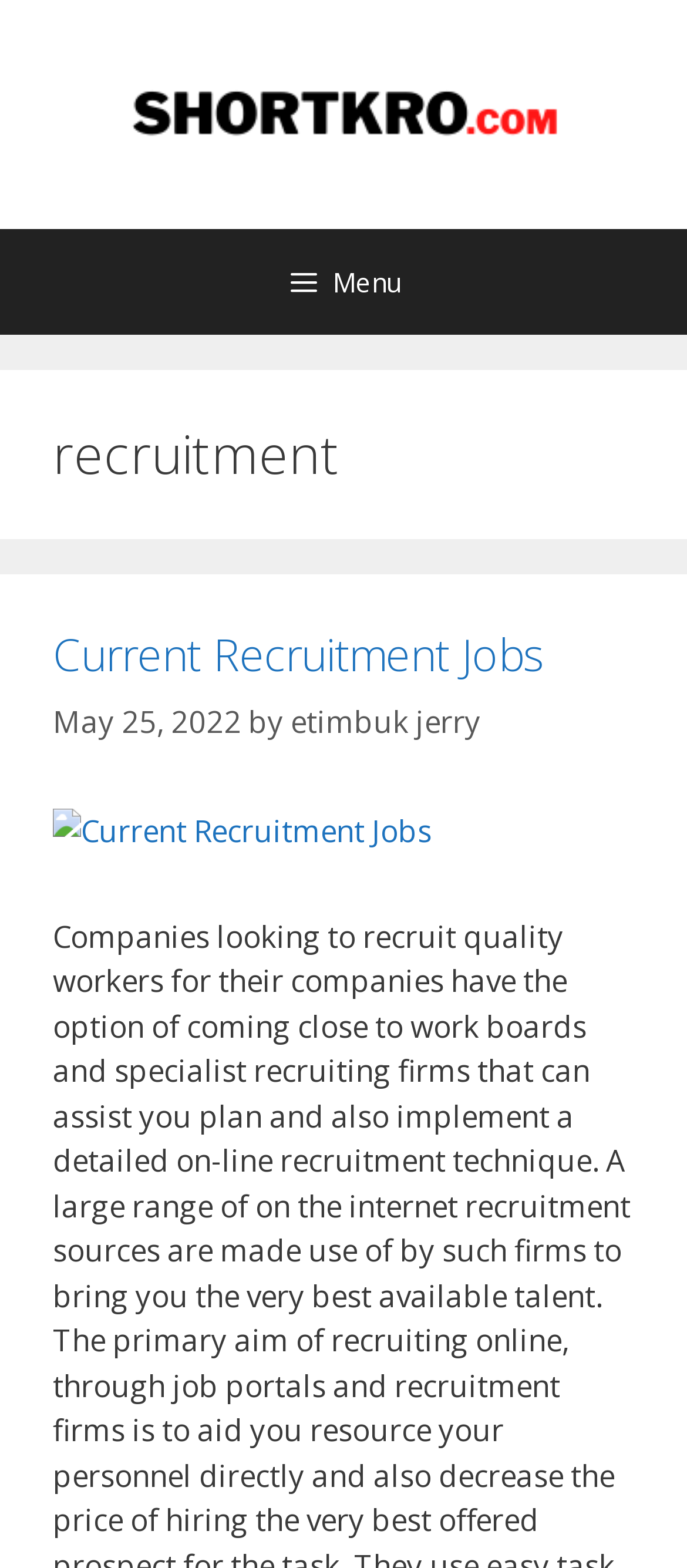Respond to the question below with a concise word or phrase:
How many navigation buttons are there?

1